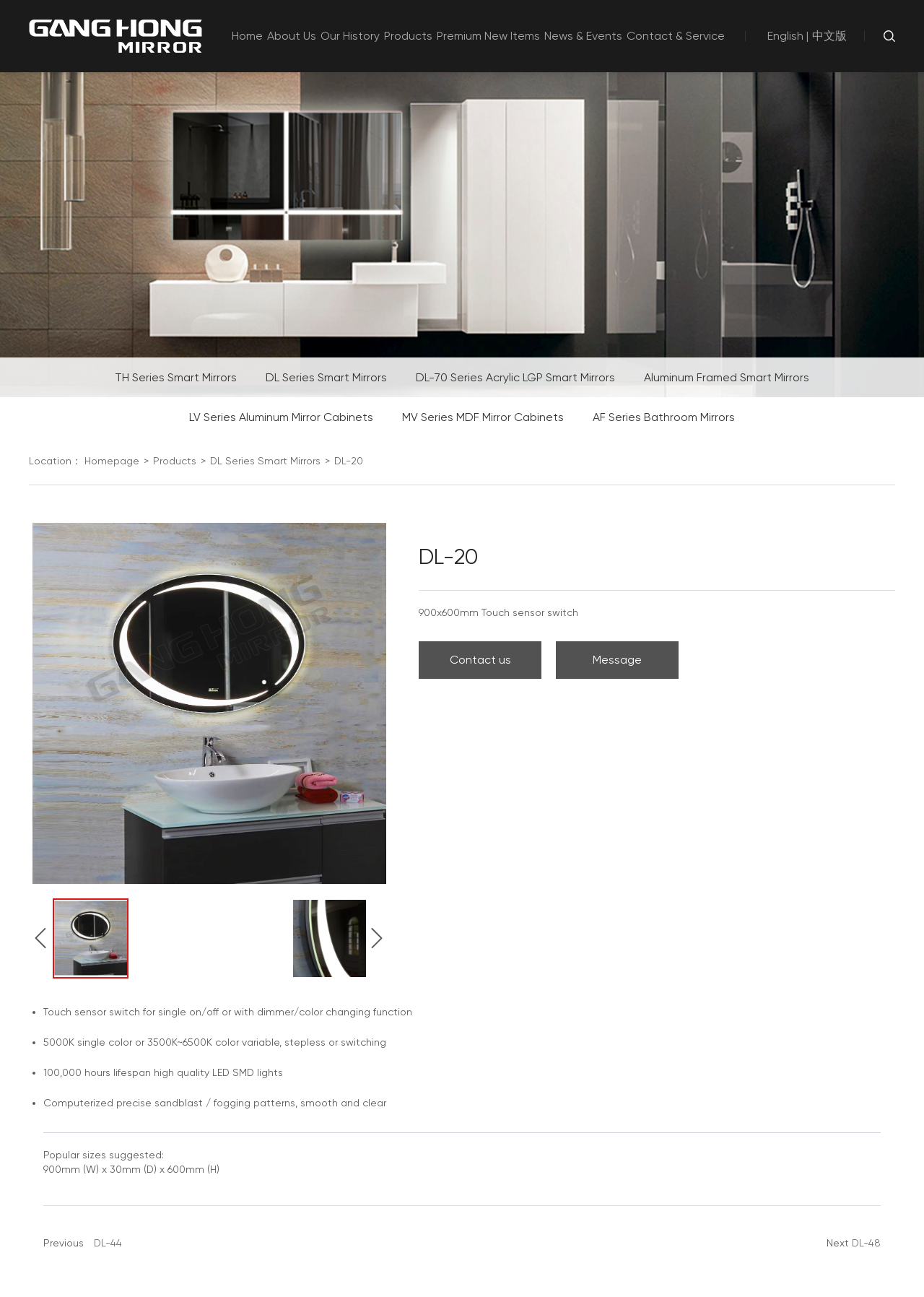Respond with a single word or phrase to the following question:
What is the size of the suggested popular size?

900mm x 30mm x 600mm